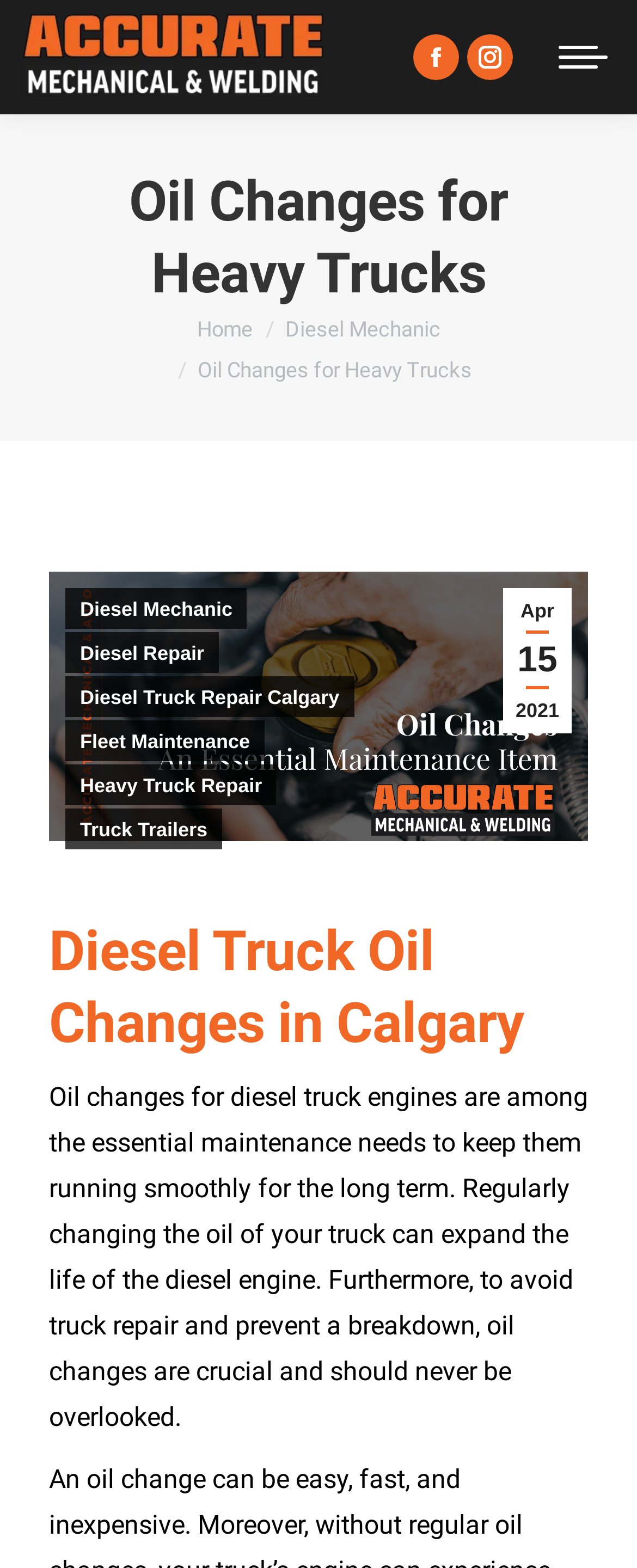Please determine the bounding box coordinates of the element's region to click for the following instruction: "Go to the Home page".

[0.309, 0.202, 0.396, 0.218]